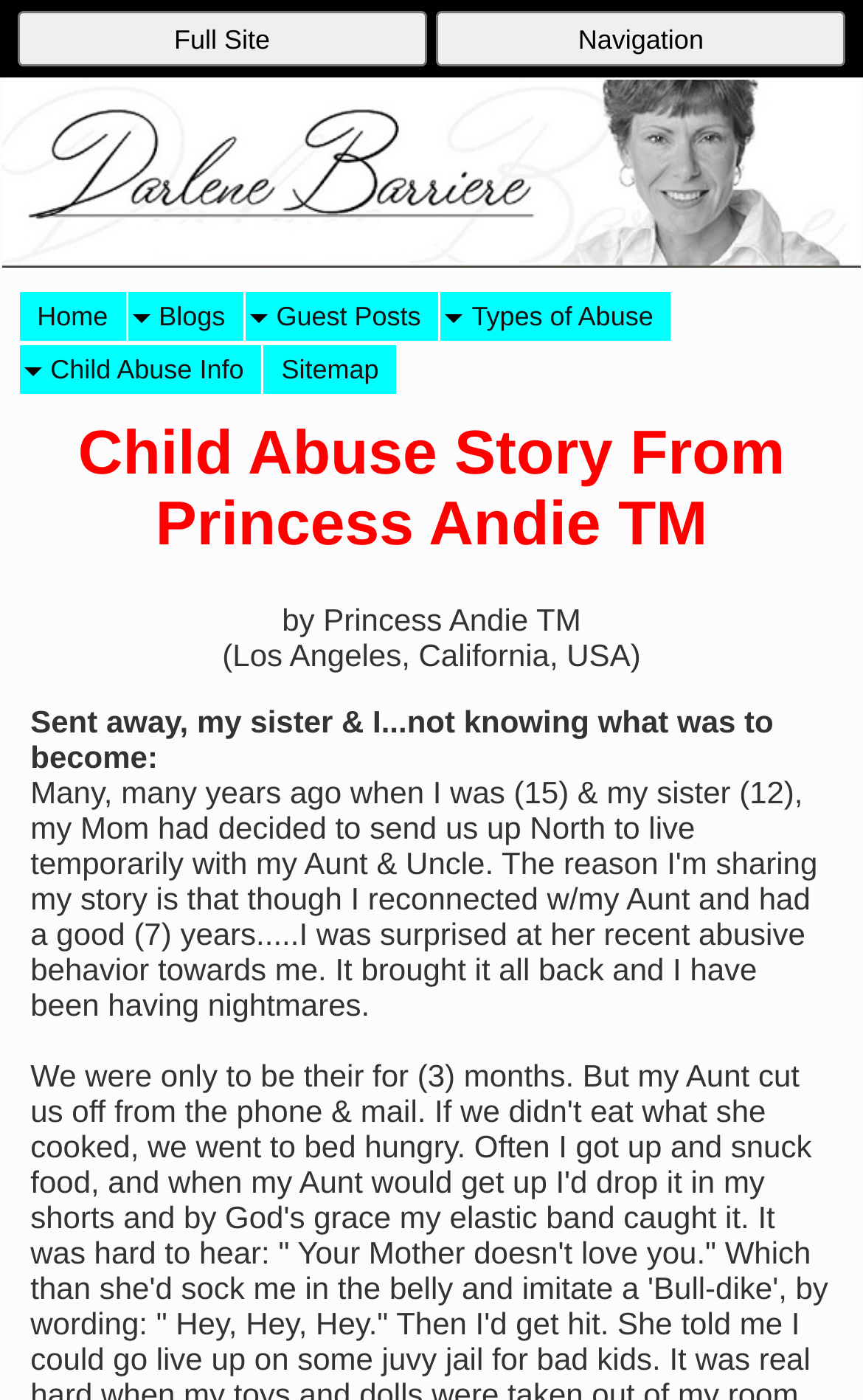Provide a one-word or short-phrase response to the question:
Where is the 'Types of Abuse' text located?

Middle right